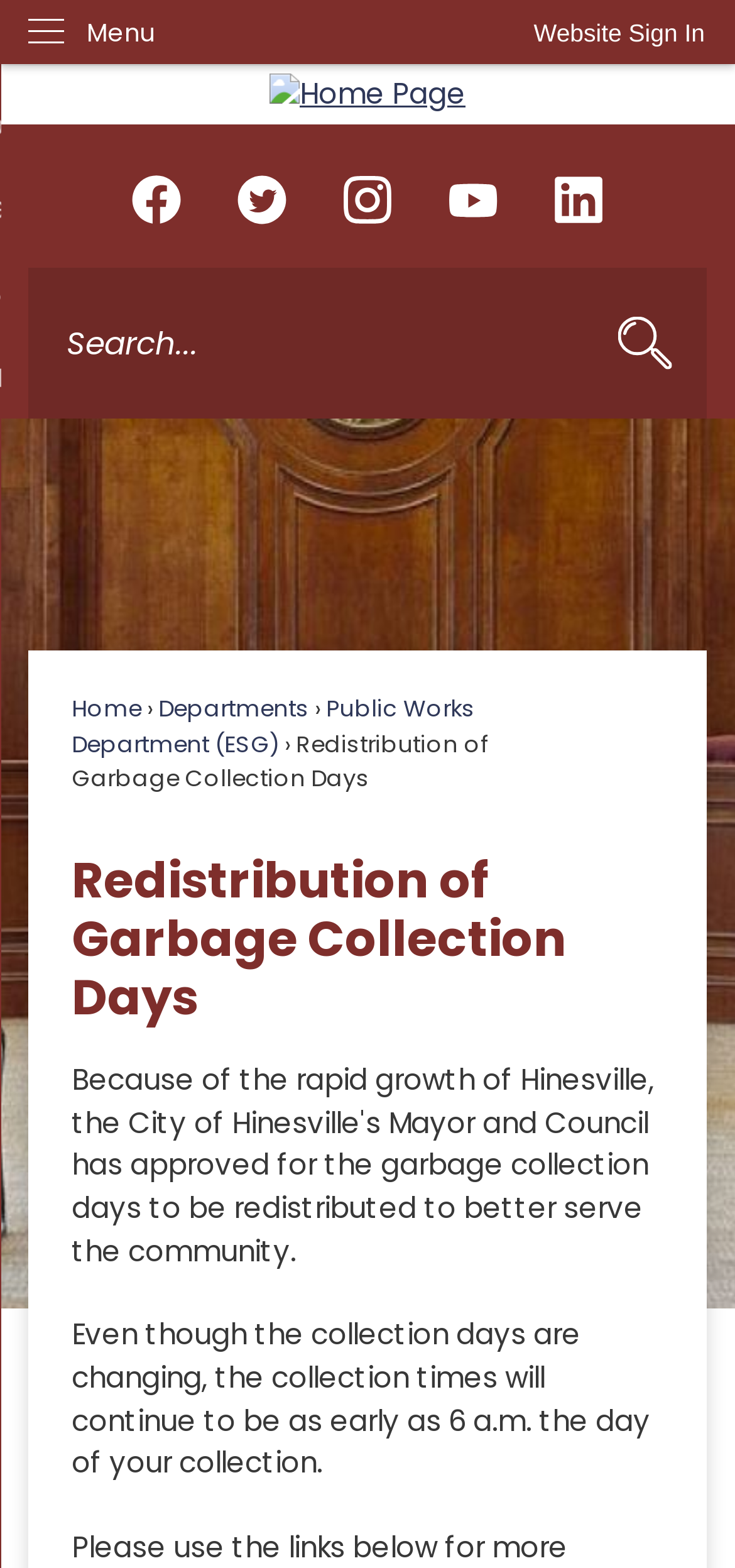What time do garbage collections start?
Examine the image and provide an in-depth answer to the question.

According to the webpage, the collection times for garbage will continue to be as early as 6 a.m. on the day of collection, despite the changes to the collection days.